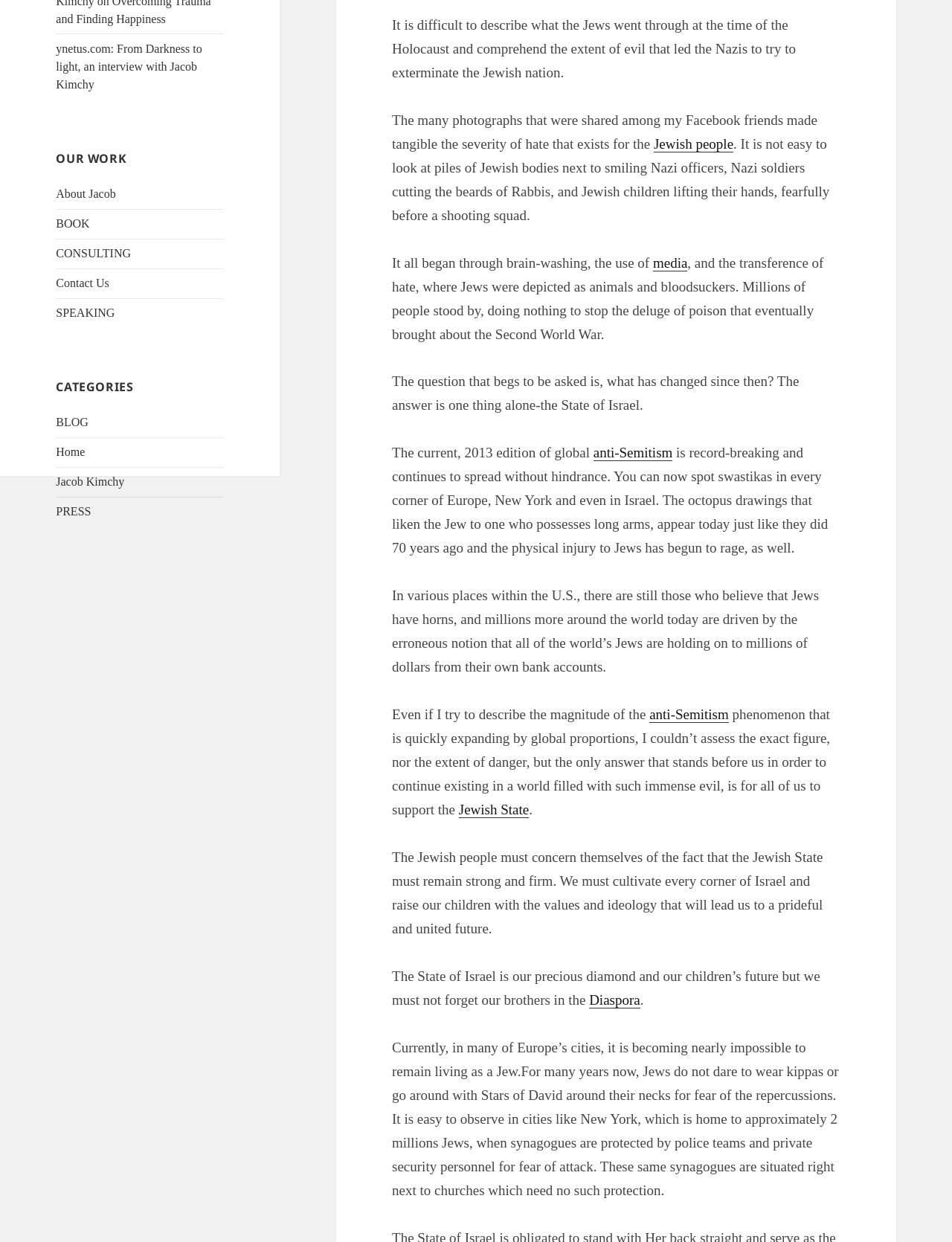Identify the bounding box of the HTML element described as: "Jewish people".

[0.687, 0.109, 0.77, 0.123]